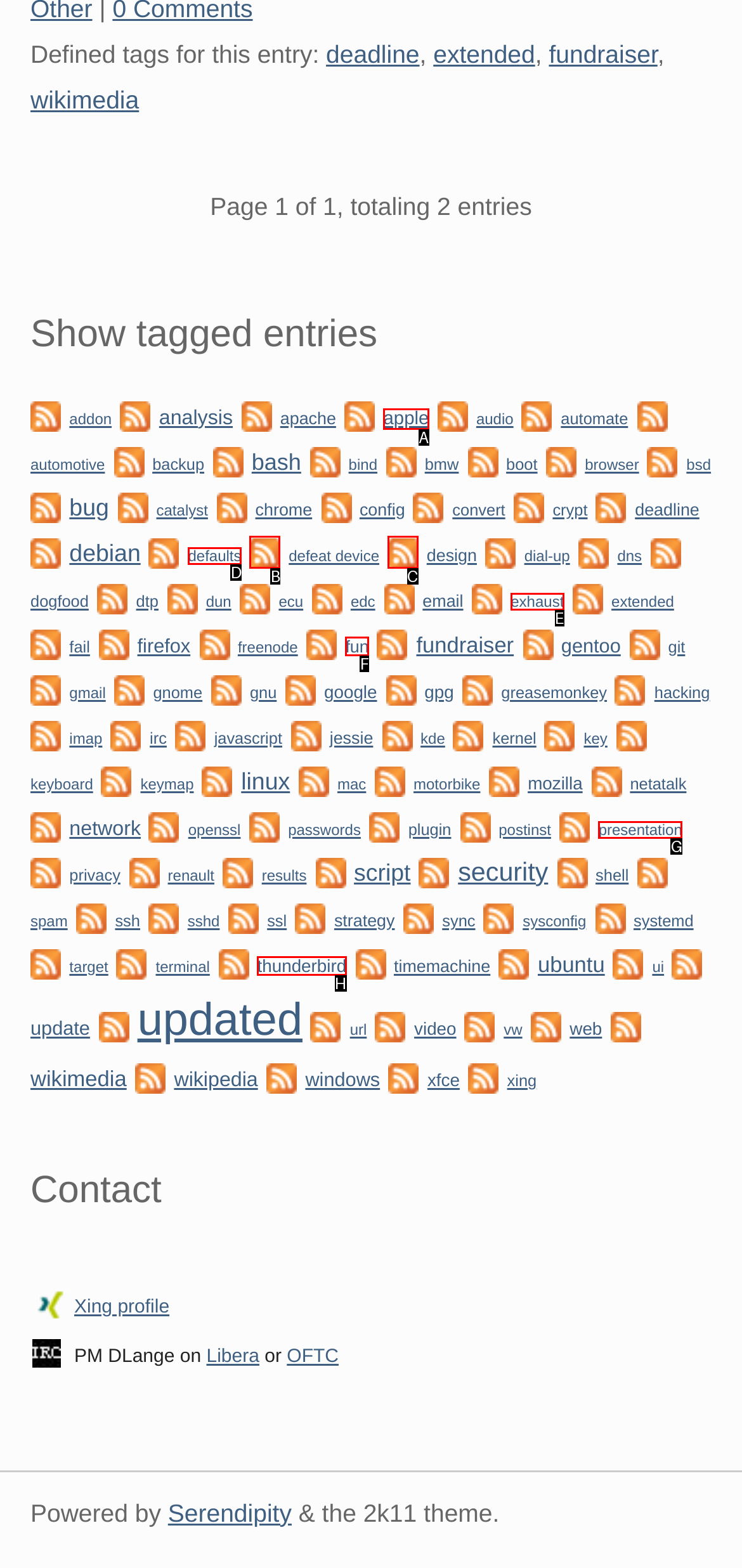Identify the HTML element that best matches the description: parent_node: defeat device title="defeat device". Provide your answer by selecting the corresponding letter from the given options.

B